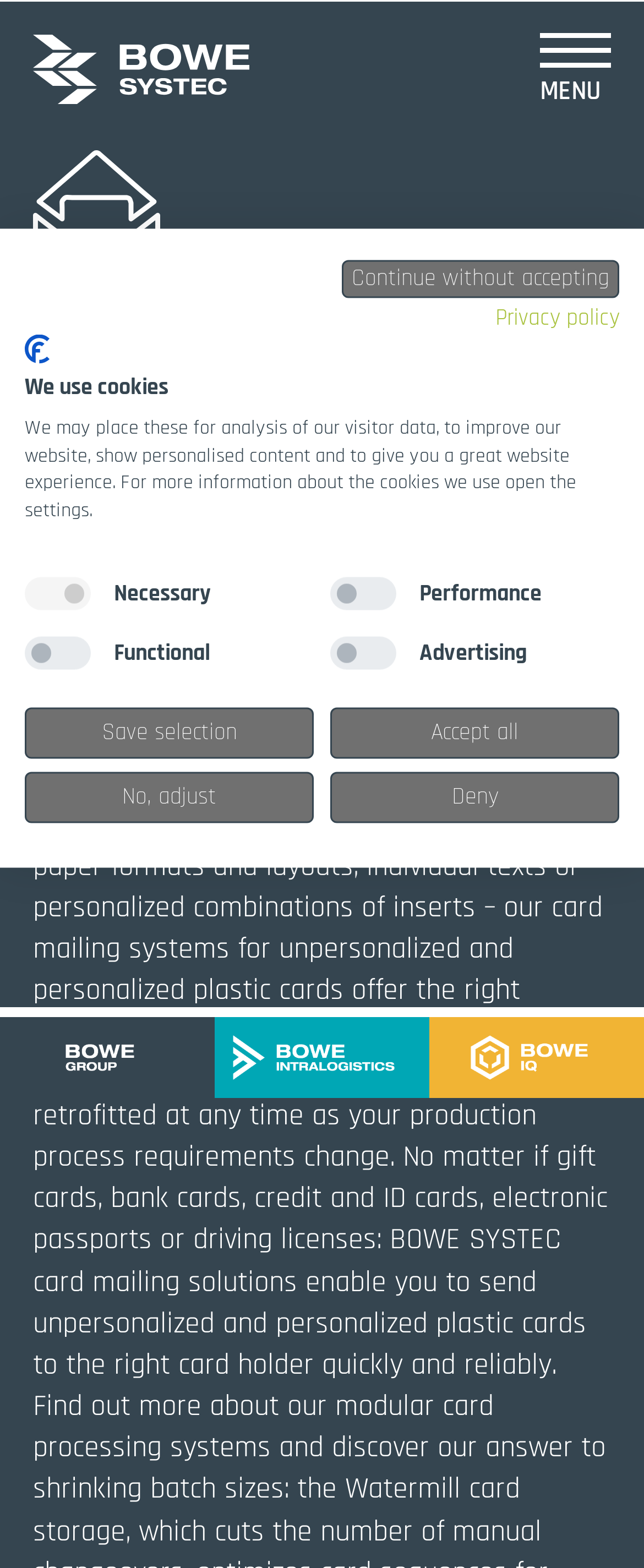Given the webpage screenshot, identify the bounding box of the UI element that matches this description: "Products".

[0.367, 0.368, 0.51, 0.391]